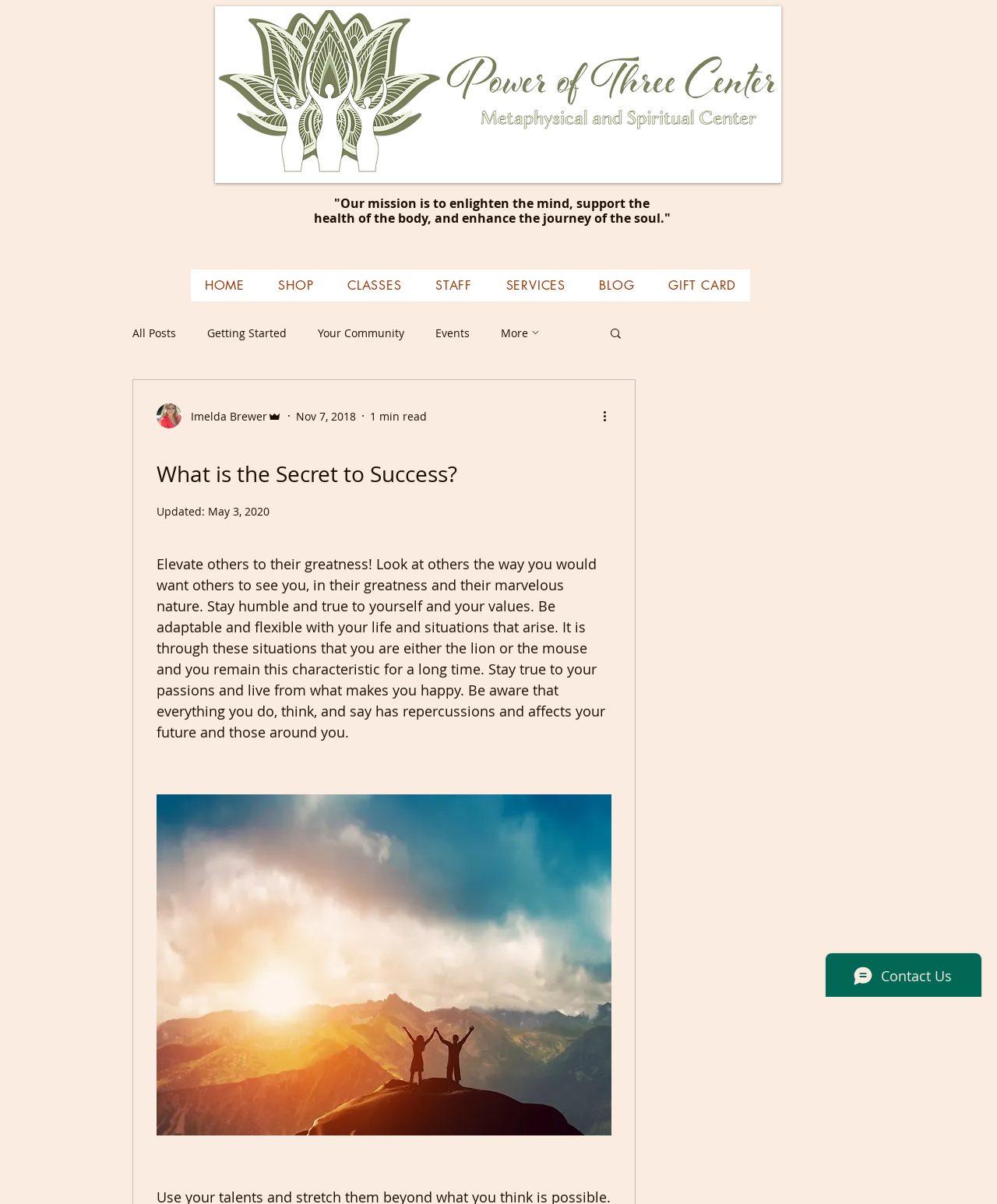Describe the webpage in detail, including text, images, and layout.

This webpage appears to be a blog or article page, with a focus on personal development and self-improvement. At the top of the page, there is a logo image, followed by a heading that states the mission of the website, which is to "enlighten the mind, support the health of the body, and enhance the journey of the soul."

Below the heading, there is a navigation menu with links to various sections of the website, including "HOME", "SHOP", "CLASSES", "STAFF", "SERVICES", "BLOG", and "GIFT CARD". The navigation menu is divided into two sections, with the main menu items on the left and a secondary menu on the right that appears to be related to the blog section.

The main content of the page is a blog post titled "What is the Secret to Success?", which is displayed in a large font size. The post is written by Imelda Brewer, who is identified as an admin, and is dated November 7, 2018. The post is accompanied by a writer's picture and has a "More actions" button that allows users to perform additional actions.

The blog post itself is a lengthy text that discusses the importance of elevating others, staying humble and true to oneself, being adaptable and flexible, and living from one's passions. The text is divided into paragraphs and has a few inline images.

At the bottom of the page, there is an iframe that appears to be a chat window, possibly for customer support or live chat.

Overall, the webpage has a clean and organized layout, with a clear focus on the blog post and its content. The use of headings, images, and navigation menus helps to guide the user's attention and provide a clear structure to the page.